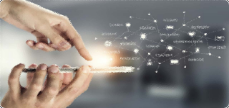What is the main focus of the image?
Look at the image and respond with a one-word or short phrase answer.

Privacy and data handling